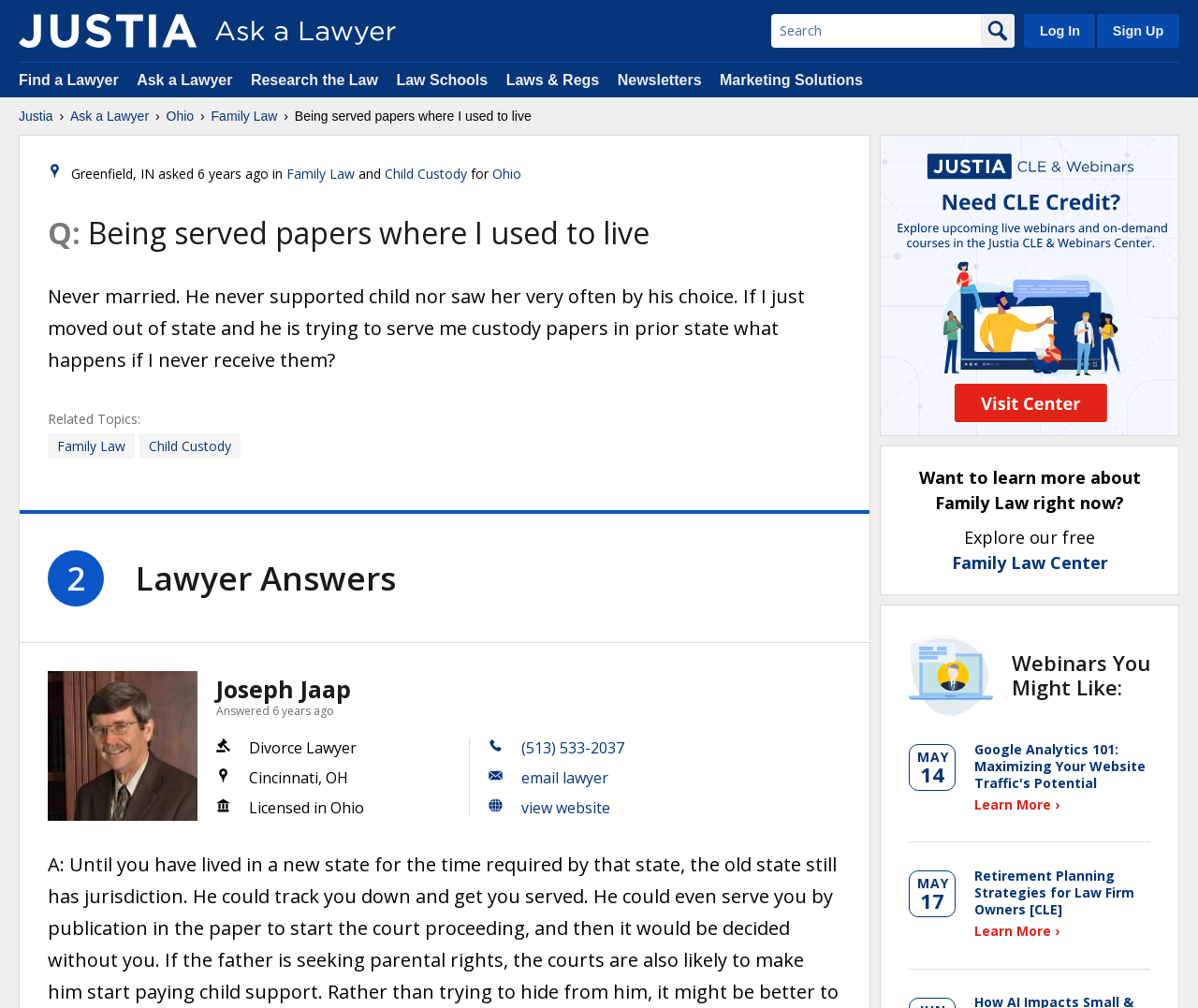What is the purpose of the 'Search' textbox?
Based on the image, provide your answer in one word or phrase.

To search the website